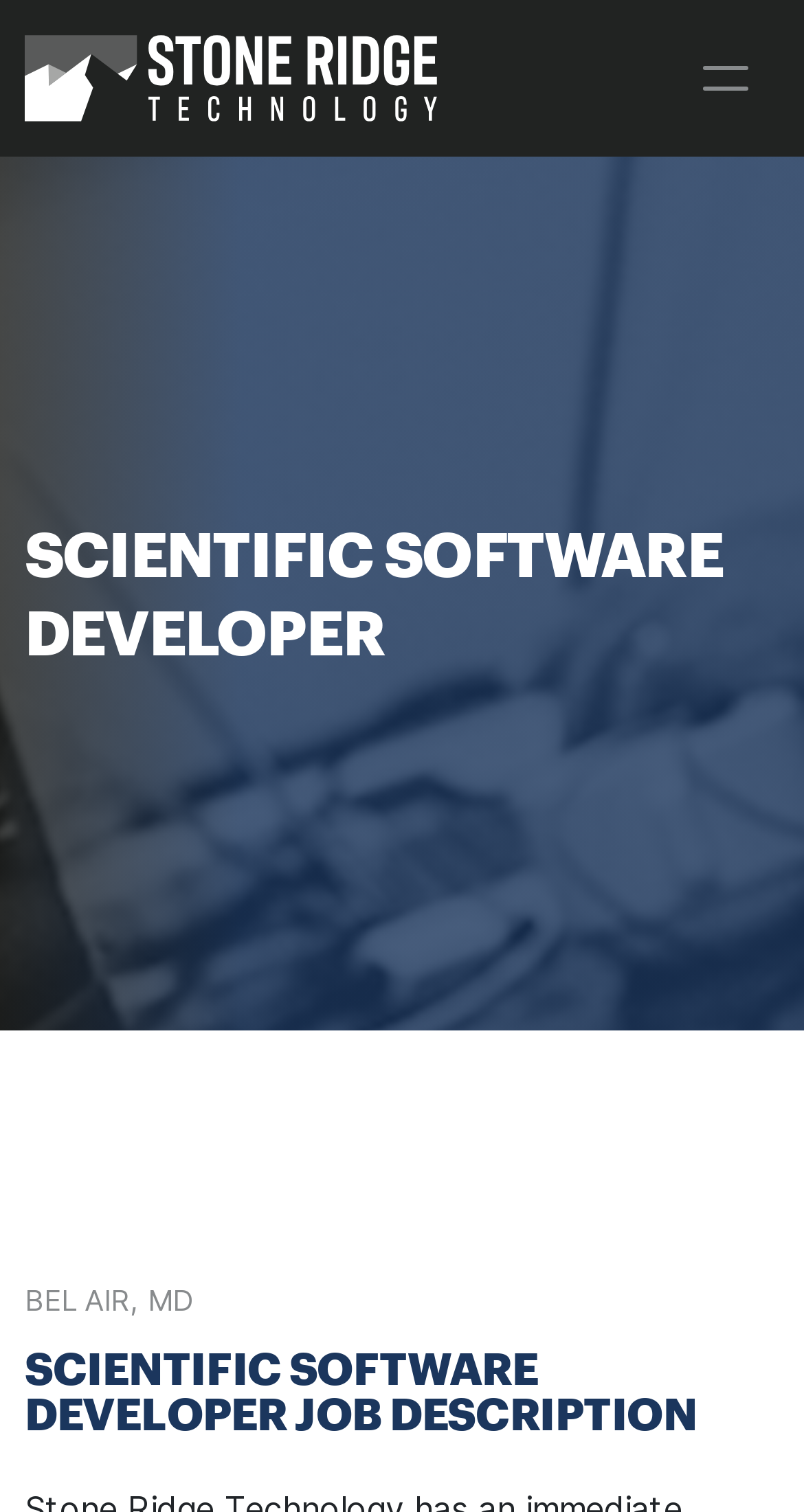Please locate and generate the primary heading on this webpage.

SCIENTIFIC SOFTWARE DEVELOPER